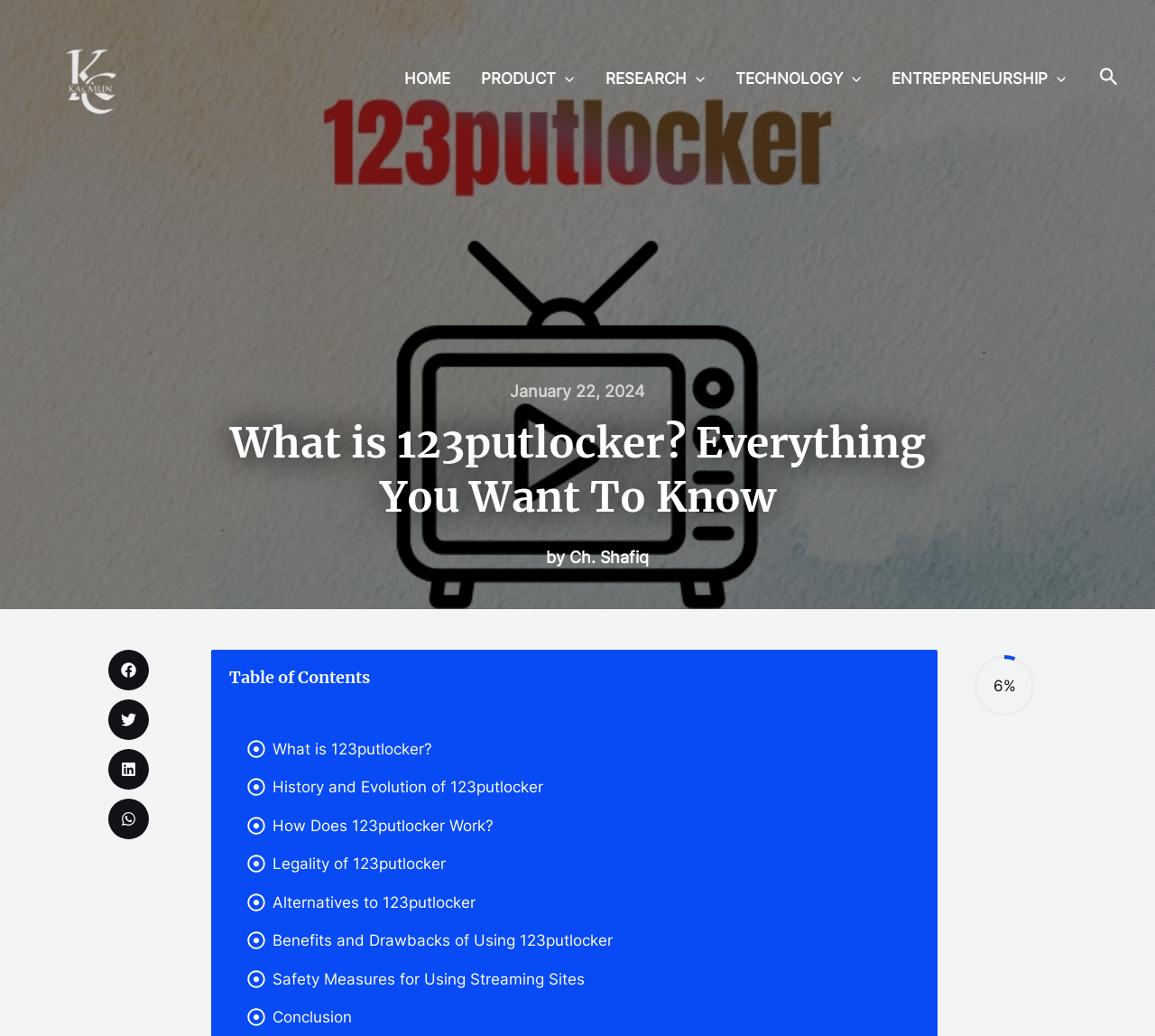Provide a brief response using a word or short phrase to this question:
How many menu toggles are available in the navigation?

4